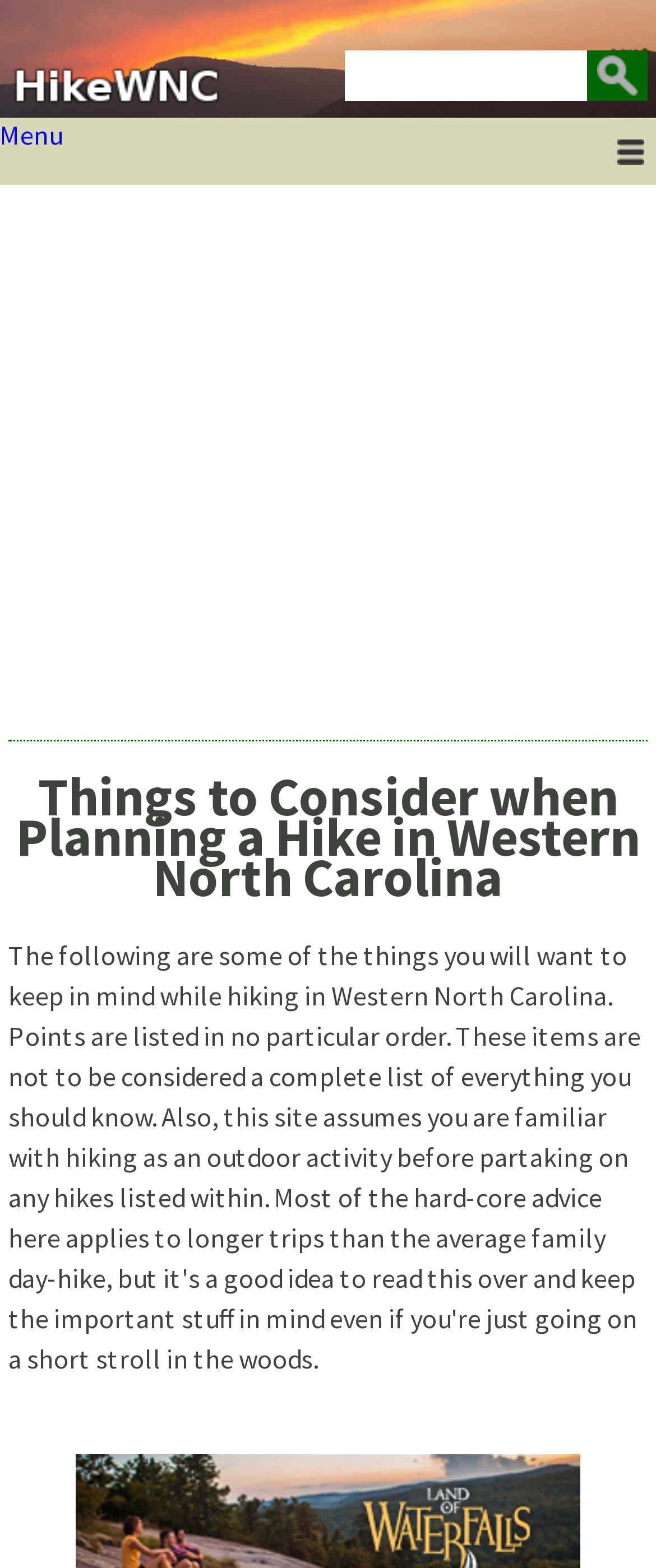Extract the primary headline from the webpage and present its text.

Things to Consider when Planning a Hike in Western North Carolina